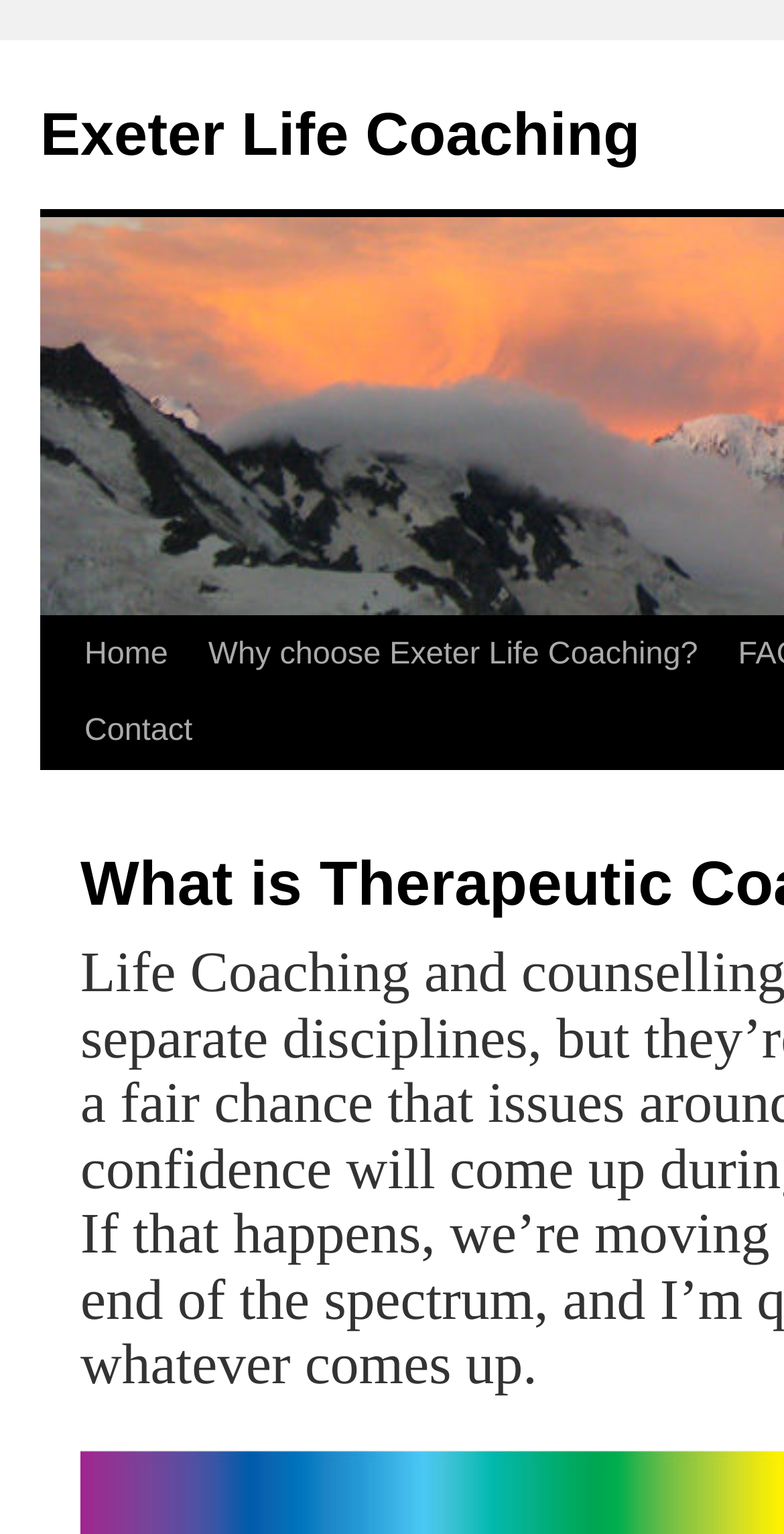Bounding box coordinates are specified in the format (top-left x, top-left y, bottom-right x, bottom-right y). All values are floating point numbers bounded between 0 and 1. Please provide the bounding box coordinate of the region this sentence describes: Exeter Life Coaching

[0.051, 0.067, 0.816, 0.11]